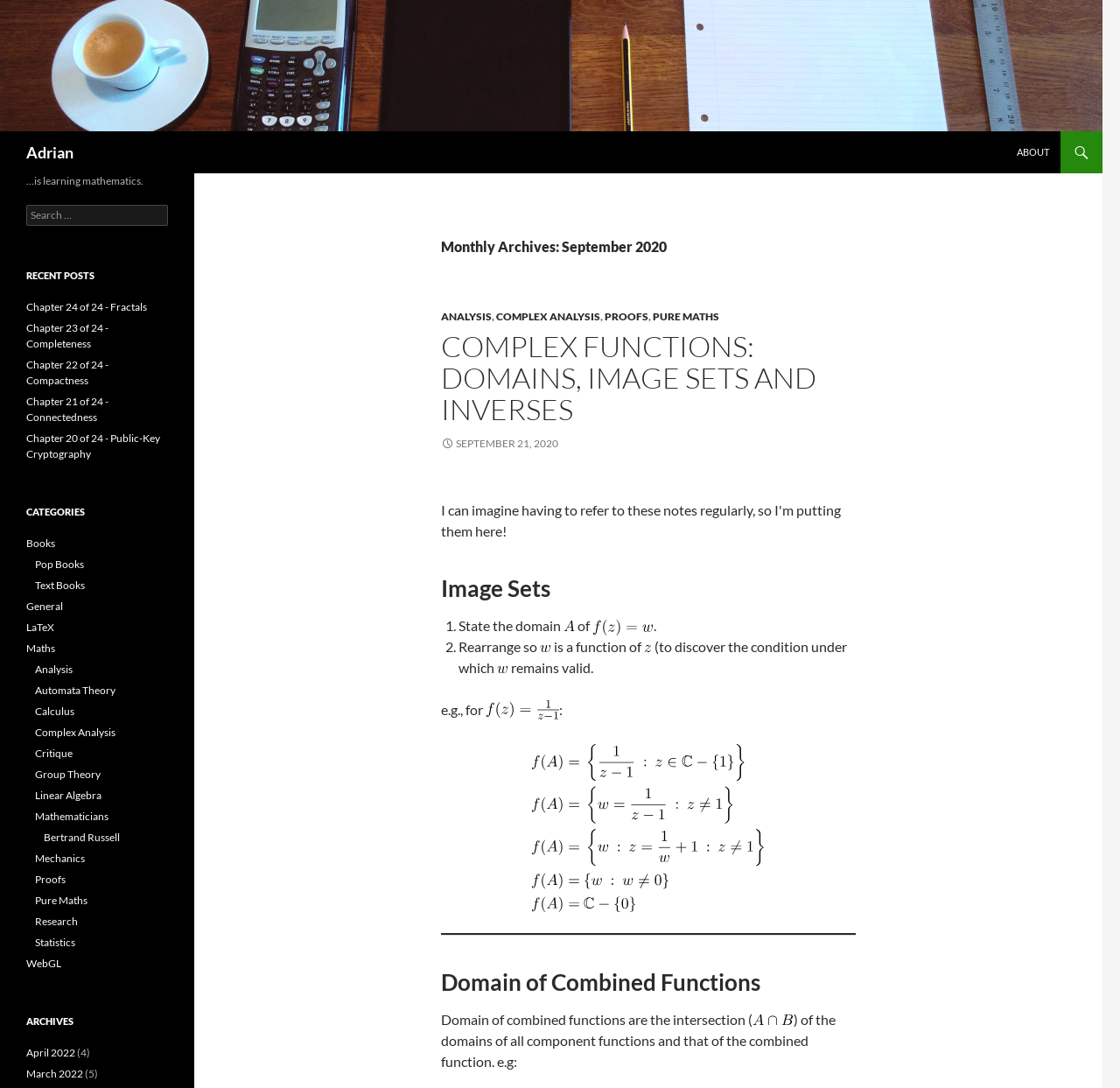Given the description of the UI element: "Automata Theory", predict the bounding box coordinates in the form of [left, top, right, bottom], with each value being a float between 0 and 1.

[0.031, 0.628, 0.103, 0.64]